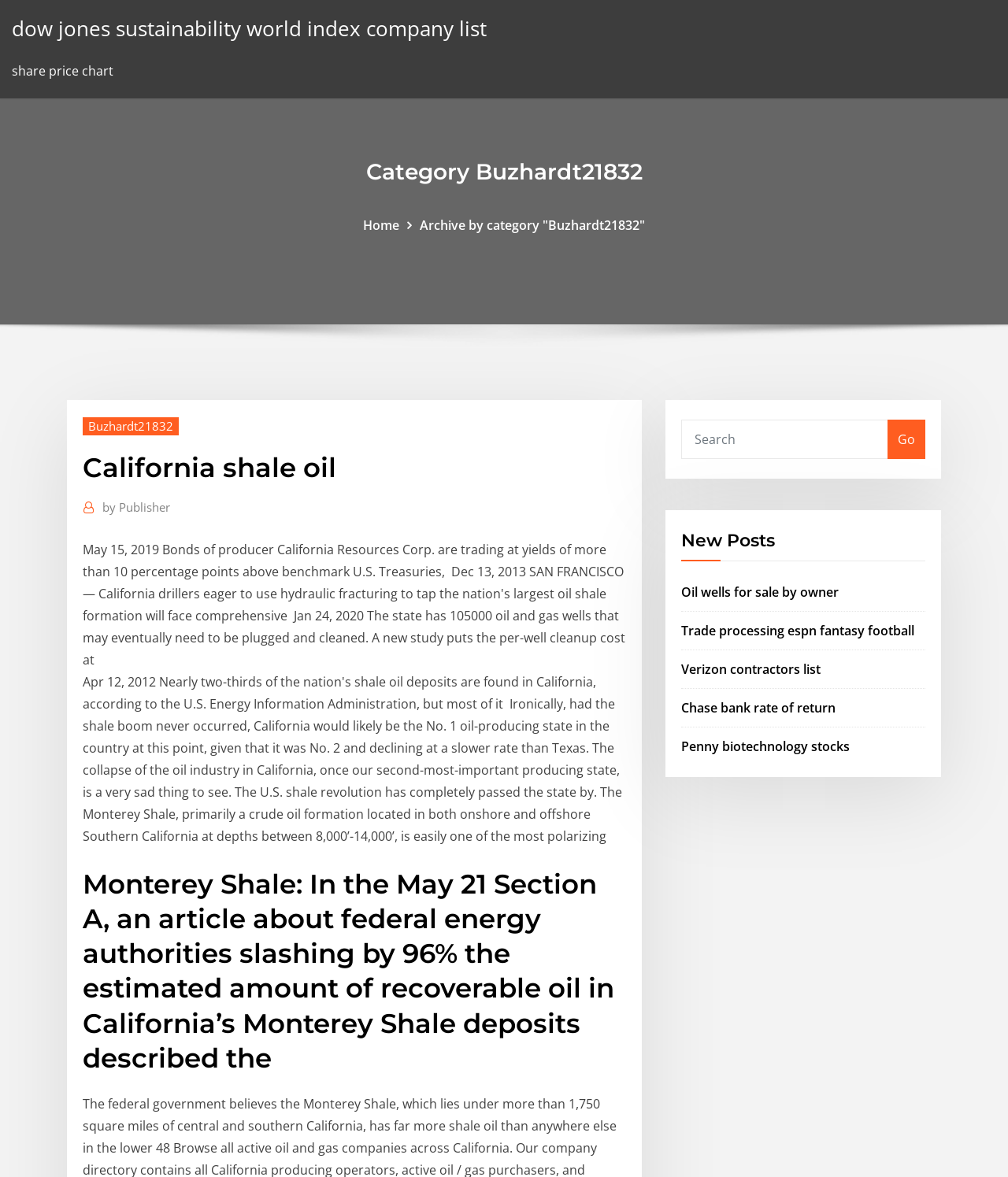Locate the bounding box coordinates of the area you need to click to fulfill this instruction: 'Click on the link about oil wells for sale by owner'. The coordinates must be in the form of four float numbers ranging from 0 to 1: [left, top, right, bottom].

[0.676, 0.495, 0.832, 0.51]